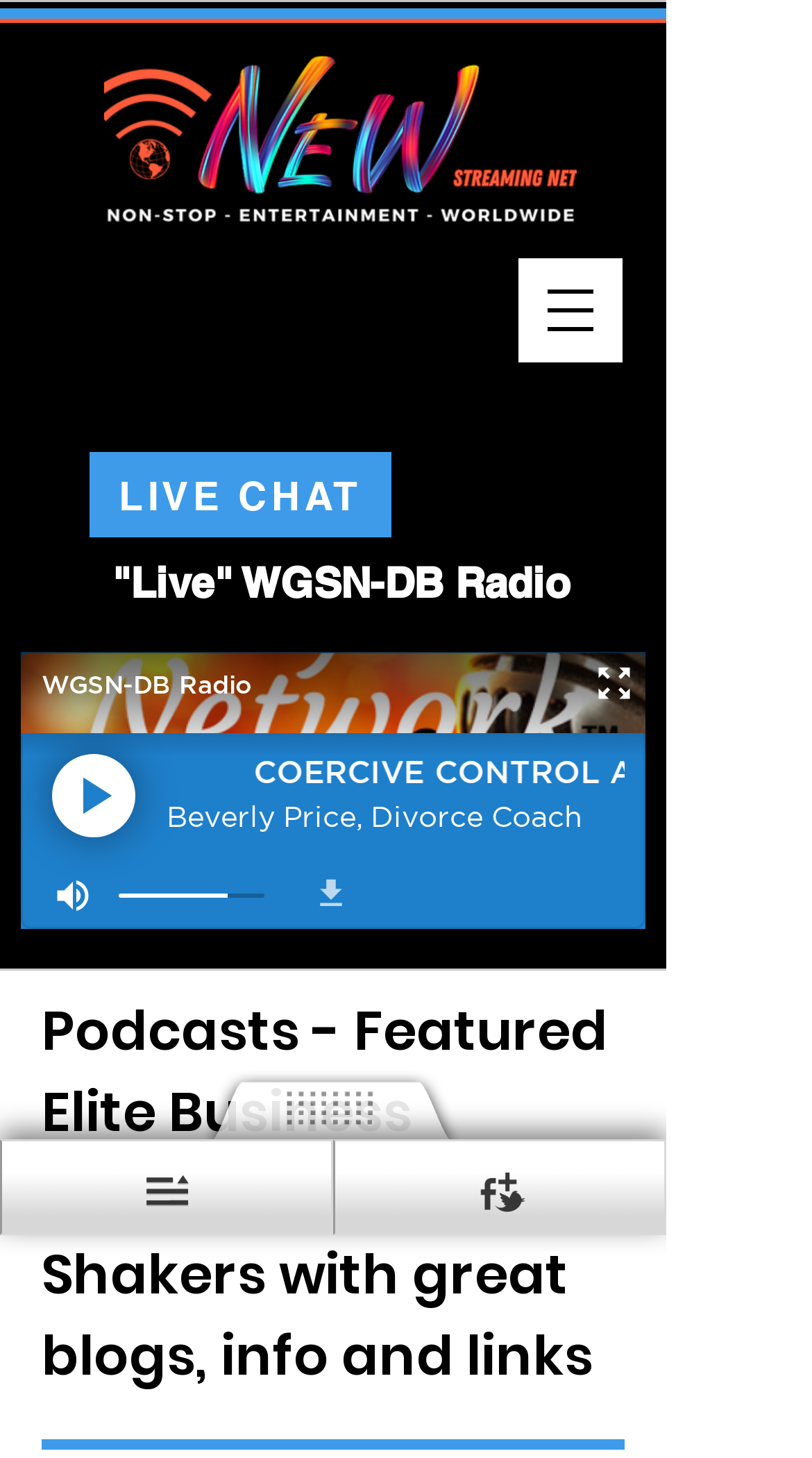What is the name of the radio station? Based on the image, give a response in one word or a short phrase.

WGSN-DB Radio